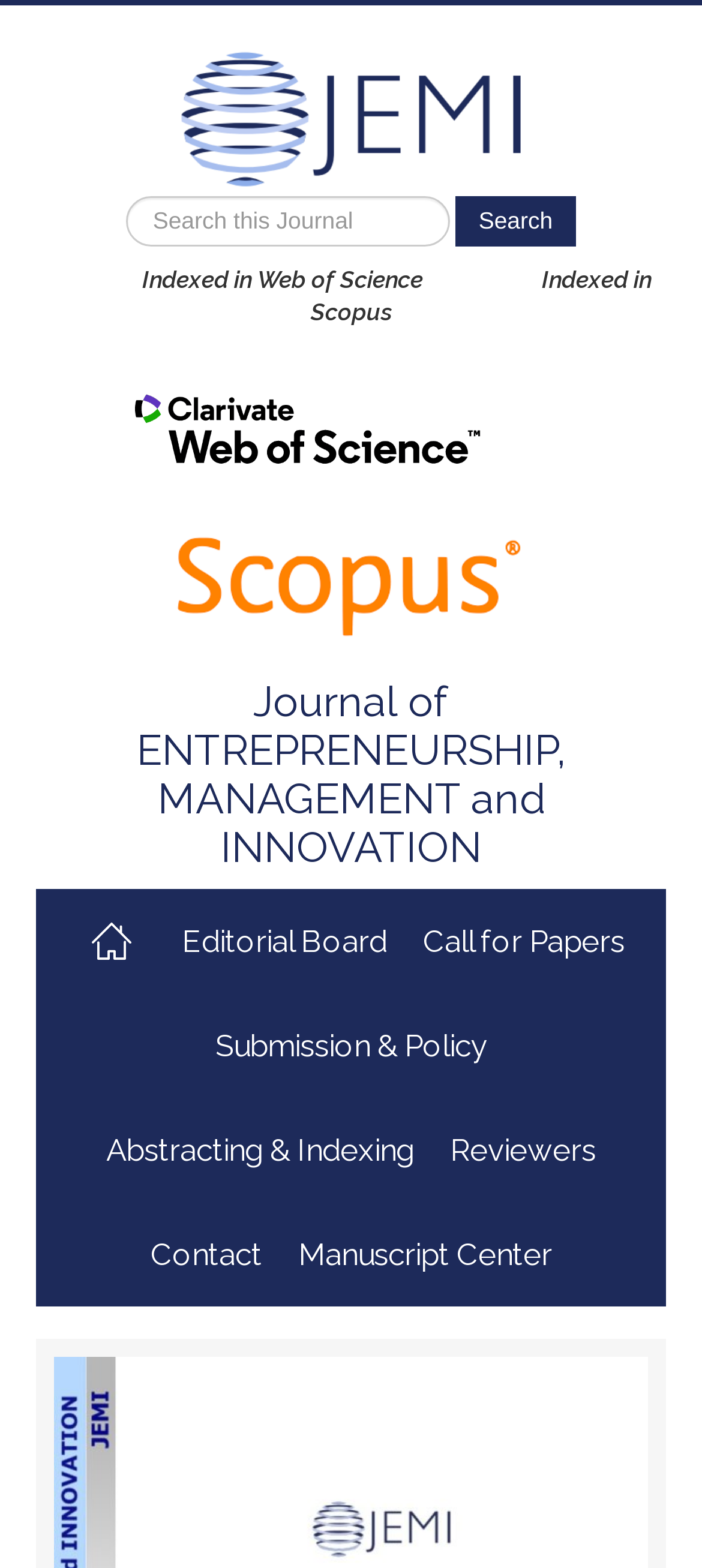Find the bounding box coordinates of the clickable area required to complete the following action: "Check indexing in Scopus".

[0.24, 0.337, 0.753, 0.411]